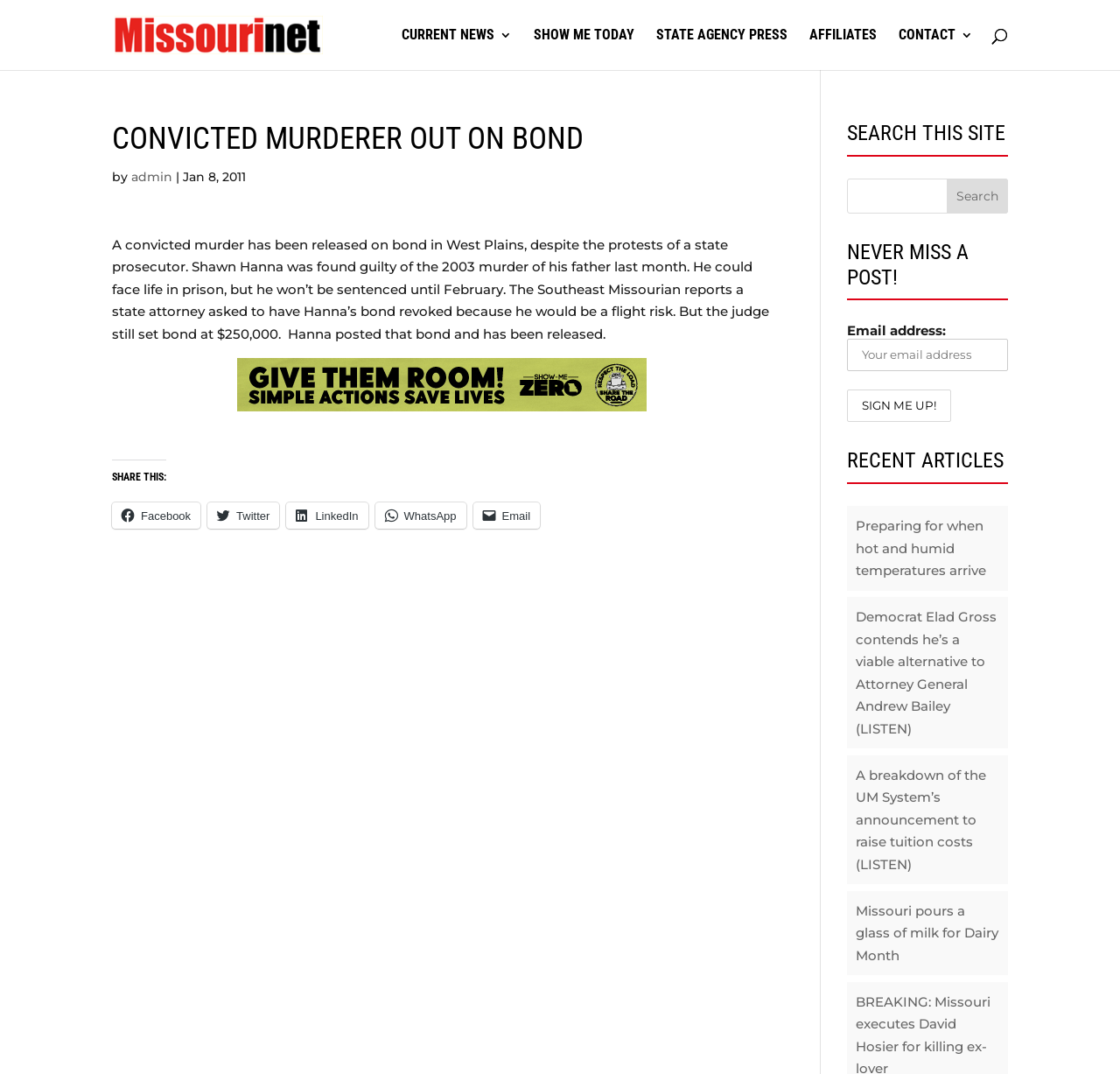Based on the provided description, "CURRENT NEWS", find the bounding box of the corresponding UI element in the screenshot.

[0.359, 0.027, 0.457, 0.065]